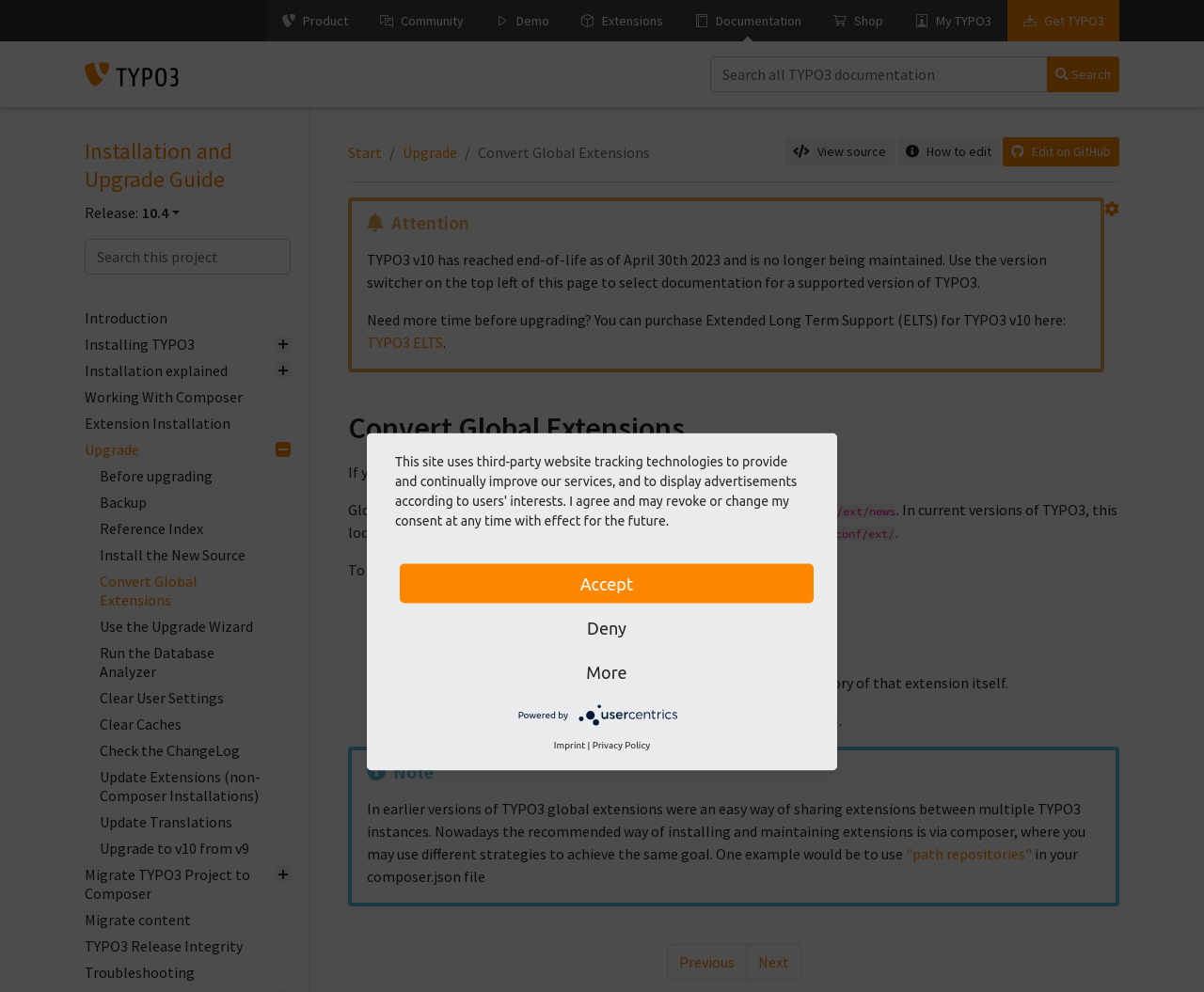What is the purpose of this guide?
Give a single word or phrase answer based on the content of the image.

Installation and Upgrade